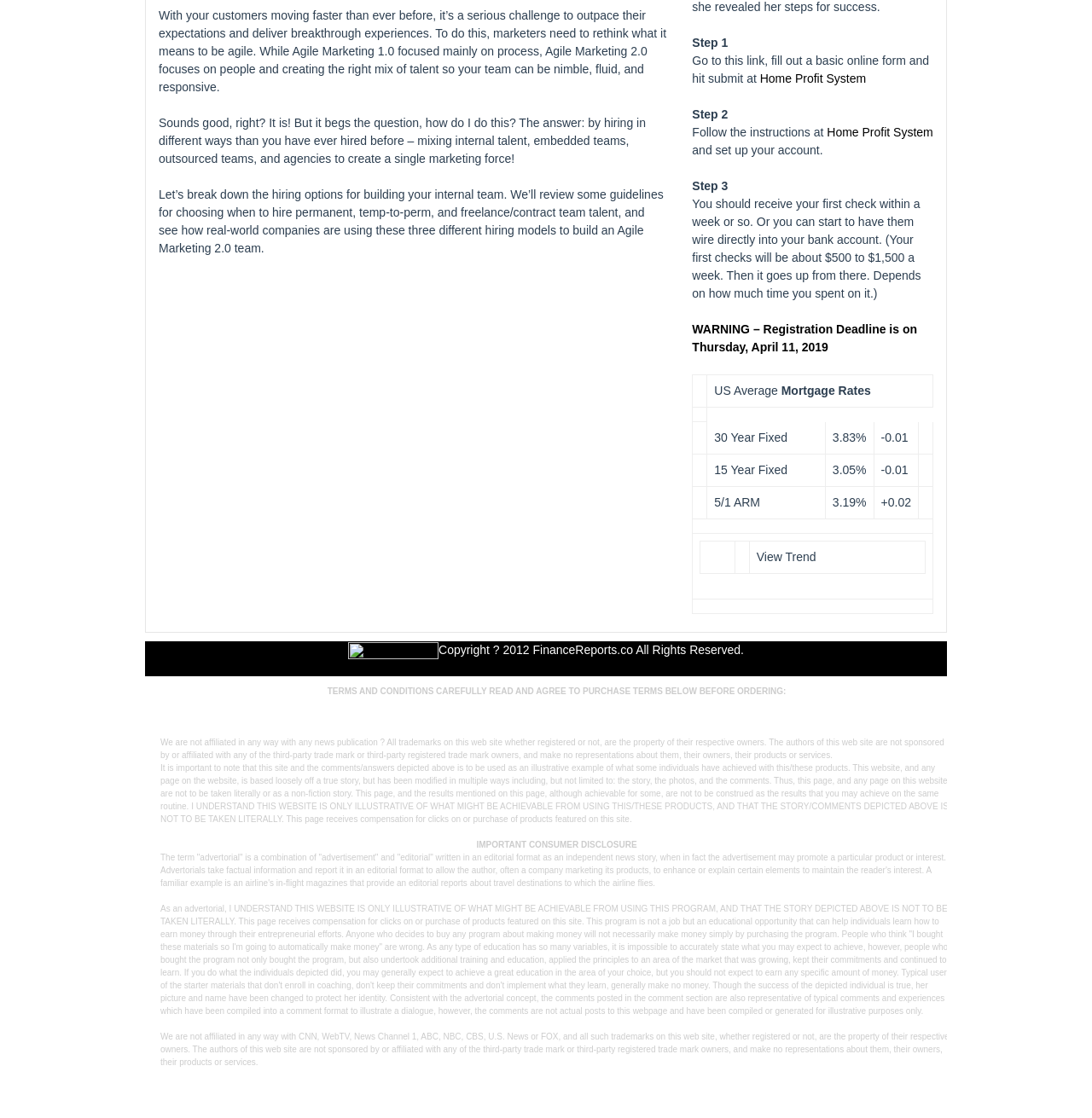Provide the bounding box coordinates for the UI element that is described as: "Home Profit System".

[0.696, 0.064, 0.793, 0.076]